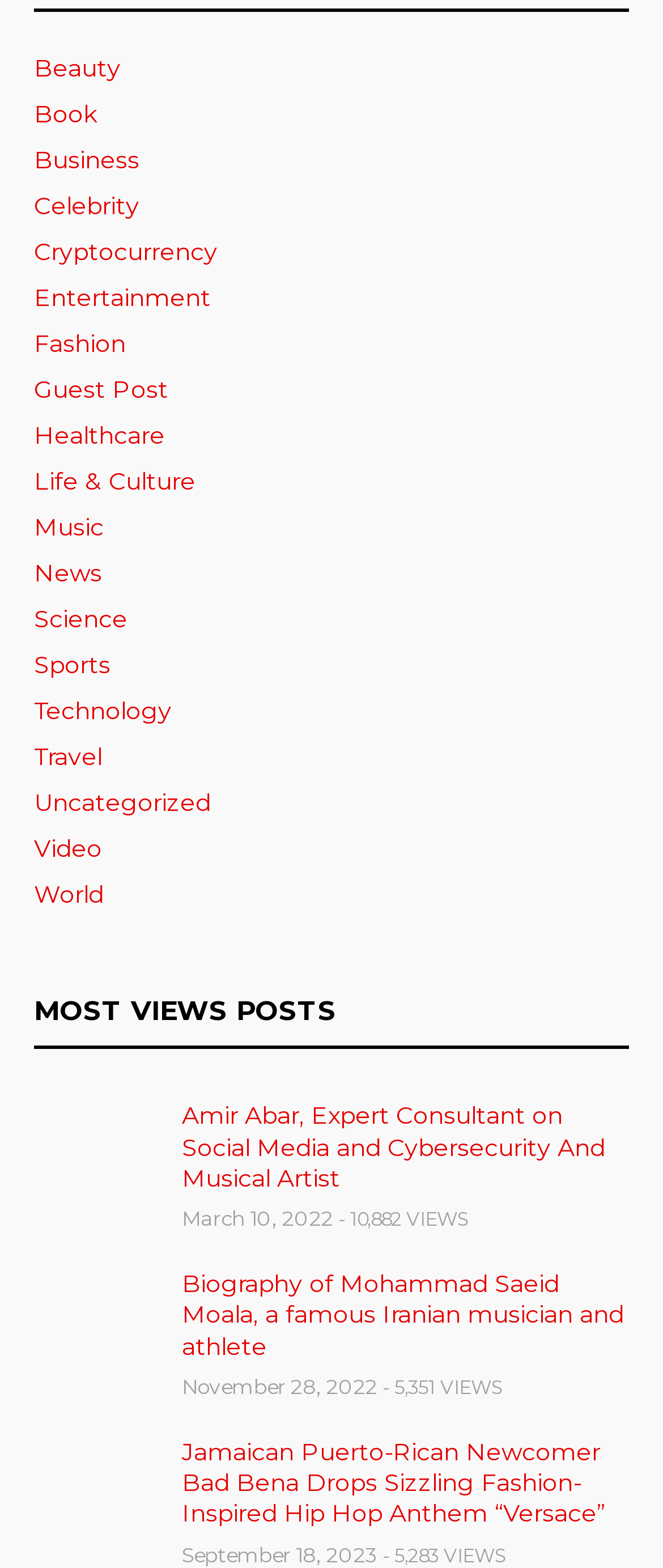Find the bounding box coordinates of the element to click in order to complete this instruction: "Click on the 'Beauty' link". The bounding box coordinates must be four float numbers between 0 and 1, denoted as [left, top, right, bottom].

[0.051, 0.032, 0.182, 0.055]